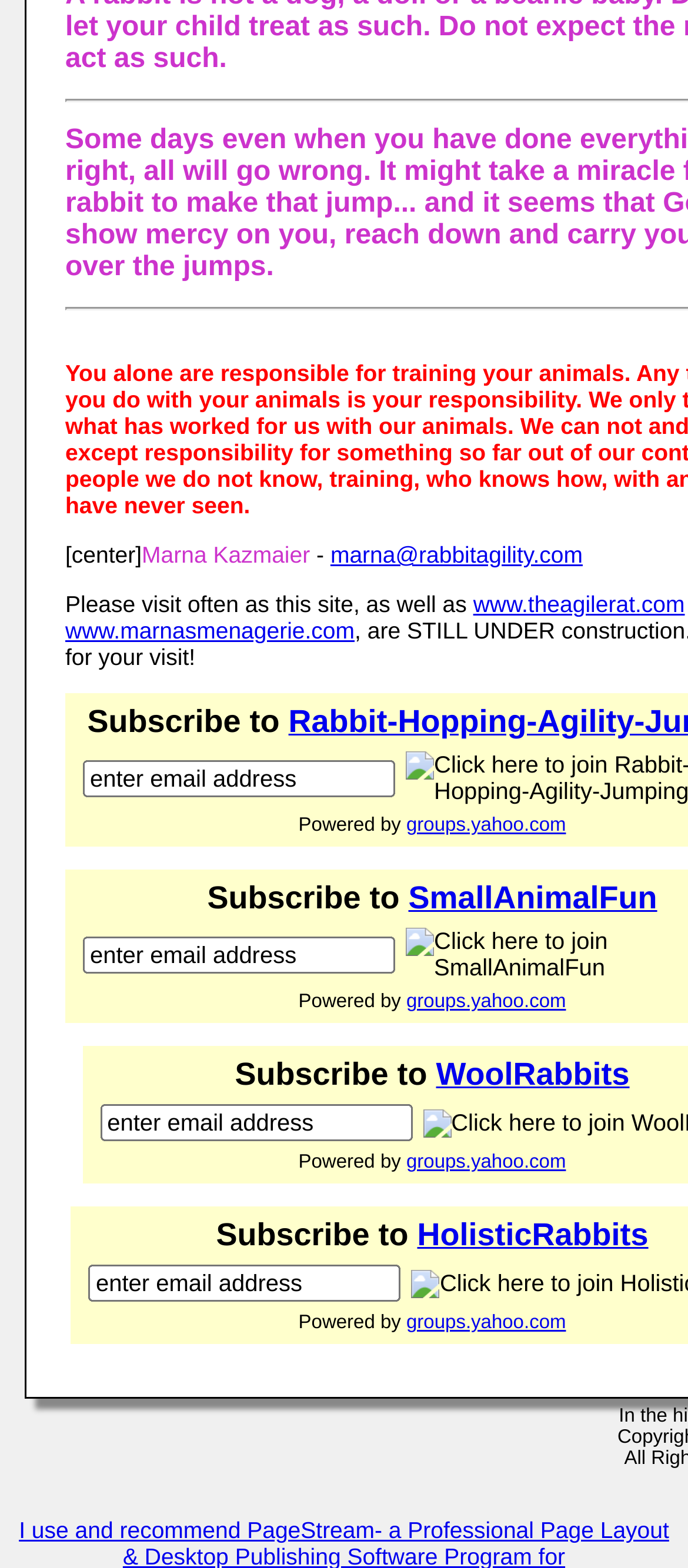Please predict the bounding box coordinates of the element's region where a click is necessary to complete the following instruction: "visit Marna's email". The coordinates should be represented by four float numbers between 0 and 1, i.e., [left, top, right, bottom].

[0.48, 0.345, 0.847, 0.362]